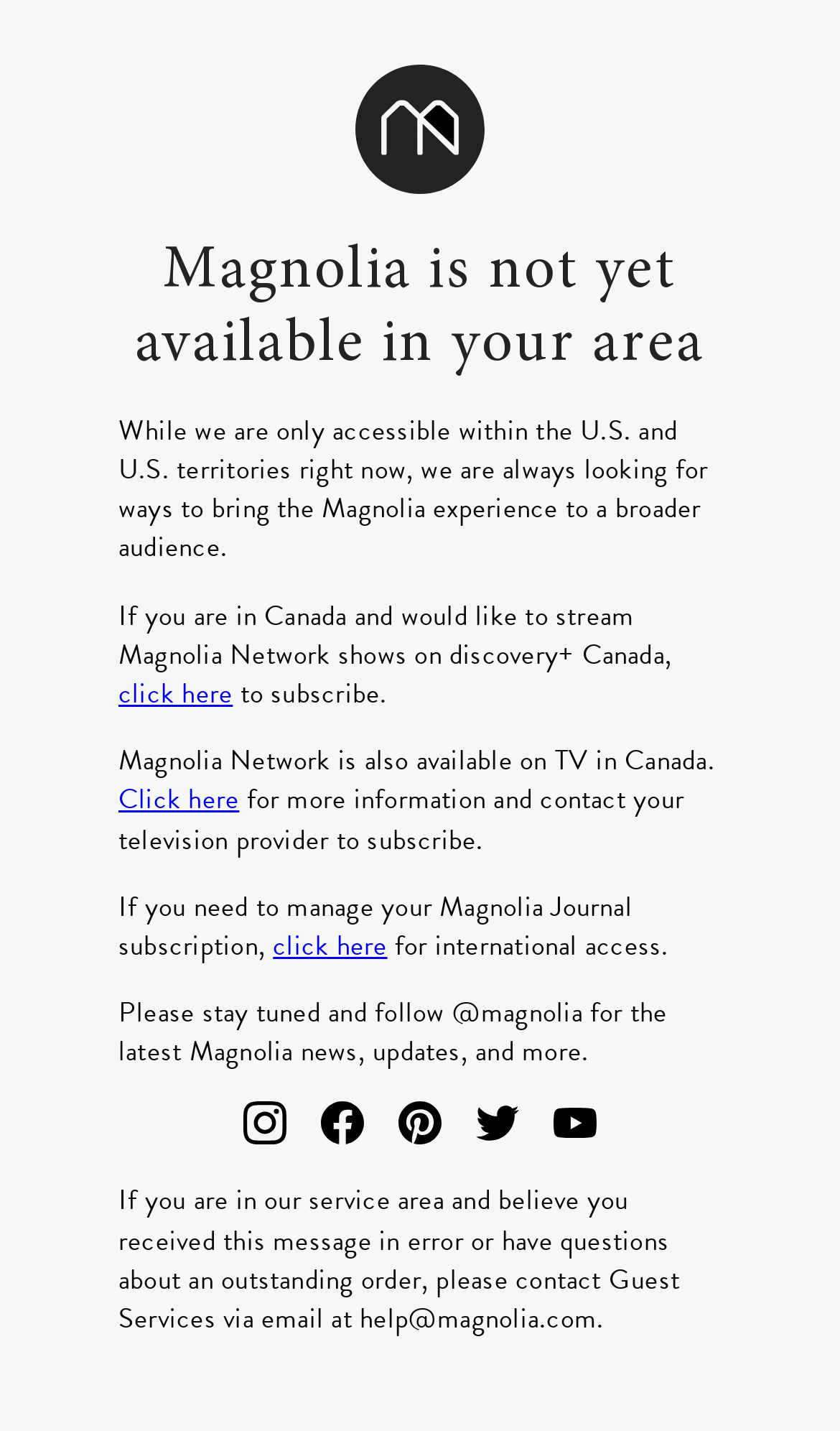Pinpoint the bounding box coordinates for the area that should be clicked to perform the following instruction: "Click on Facebook".

None